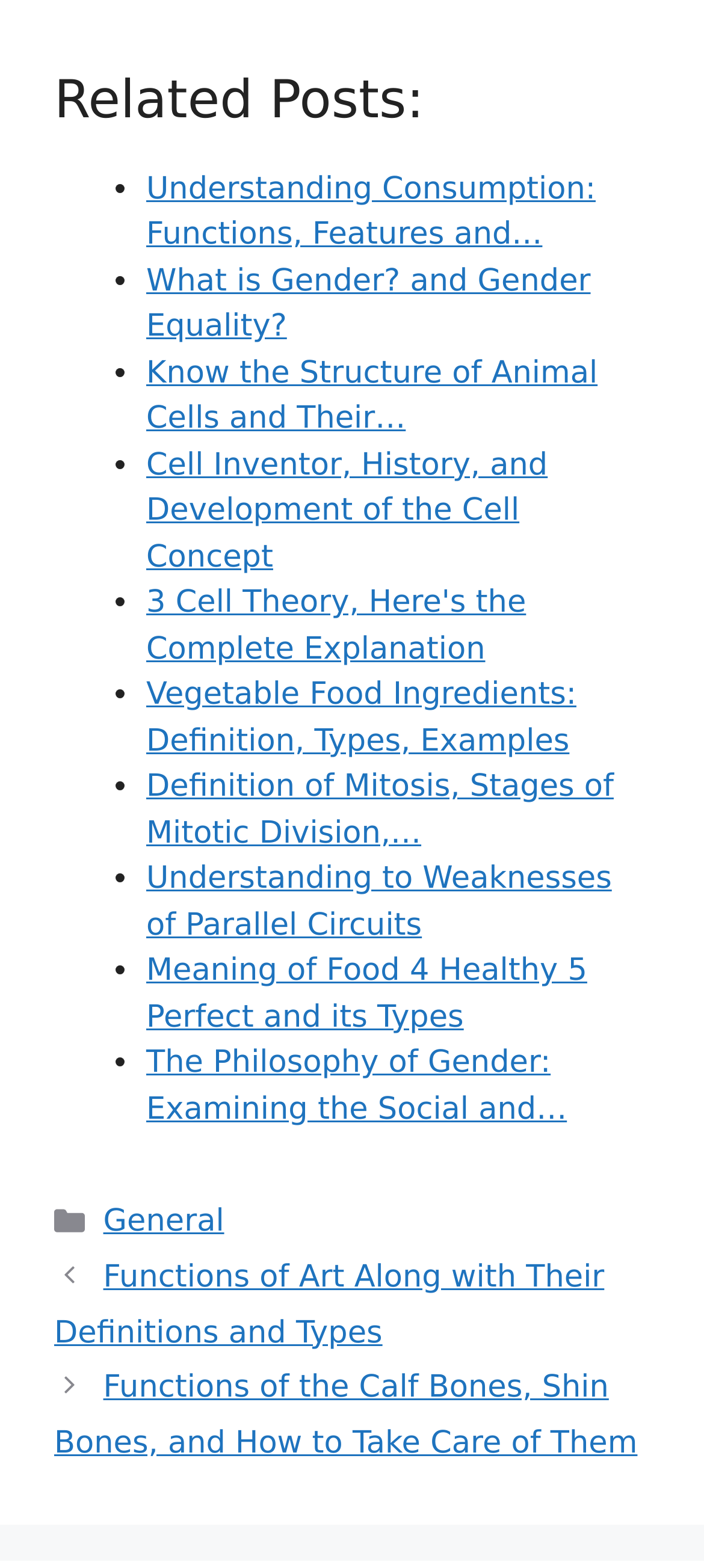Find the bounding box coordinates for the area that should be clicked to accomplish the instruction: "go to category 'General'".

[0.147, 0.768, 0.318, 0.791]